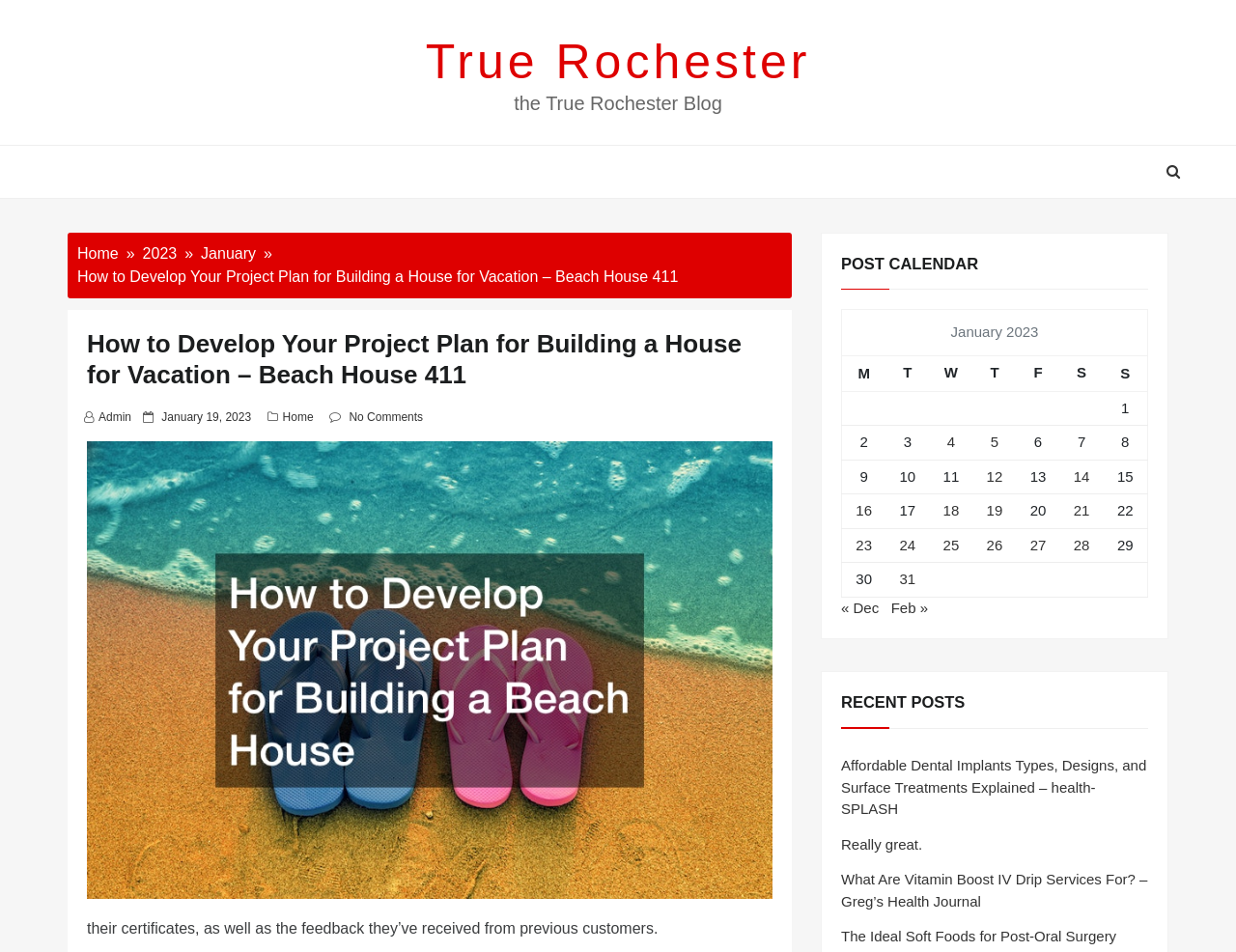Please locate the clickable area by providing the bounding box coordinates to follow this instruction: "check the feedback from previous customers".

[0.07, 0.967, 0.532, 0.984]